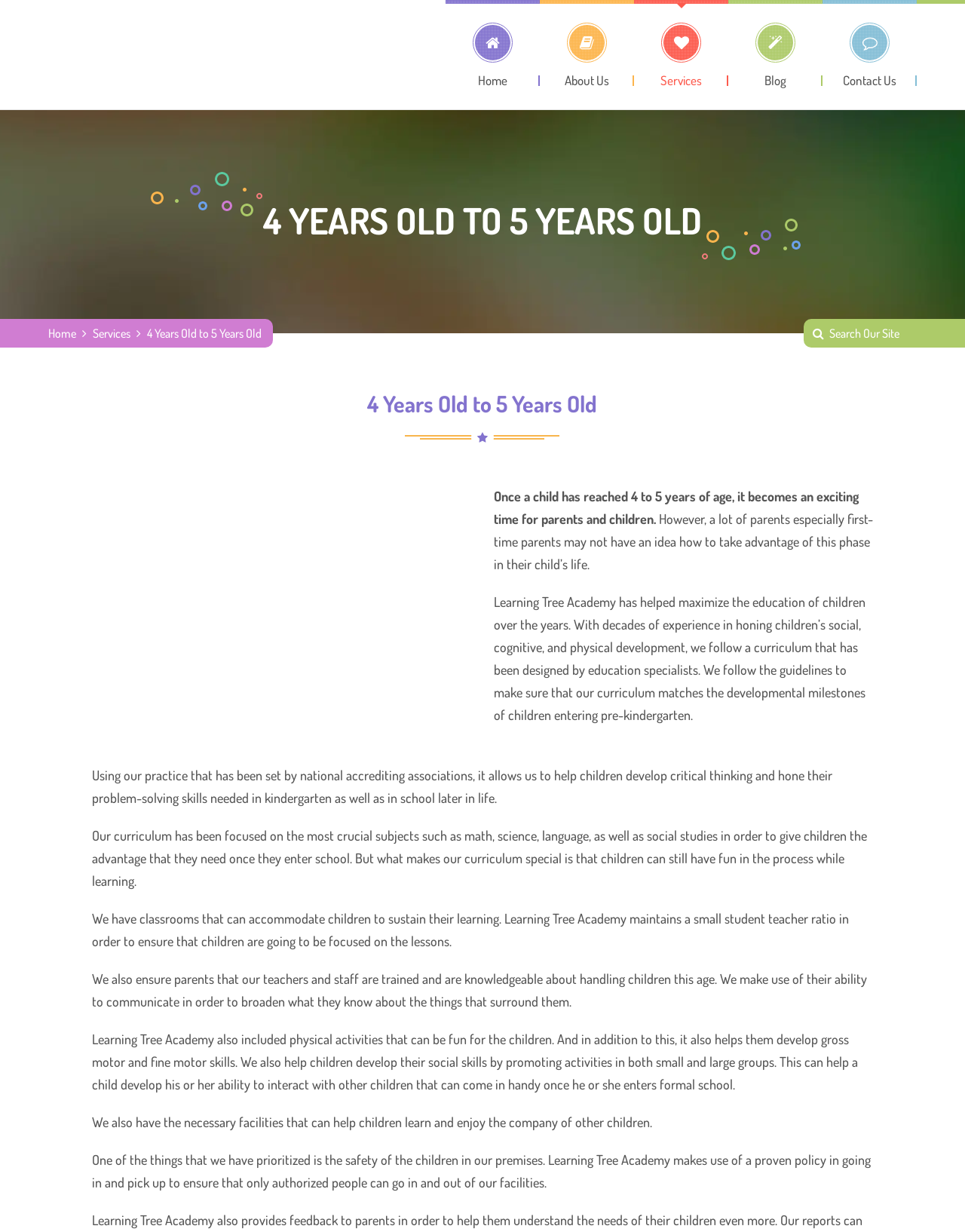Could you provide the bounding box coordinates for the portion of the screen to click to complete this instruction: "Click the 'View our cookie policy' button"?

None